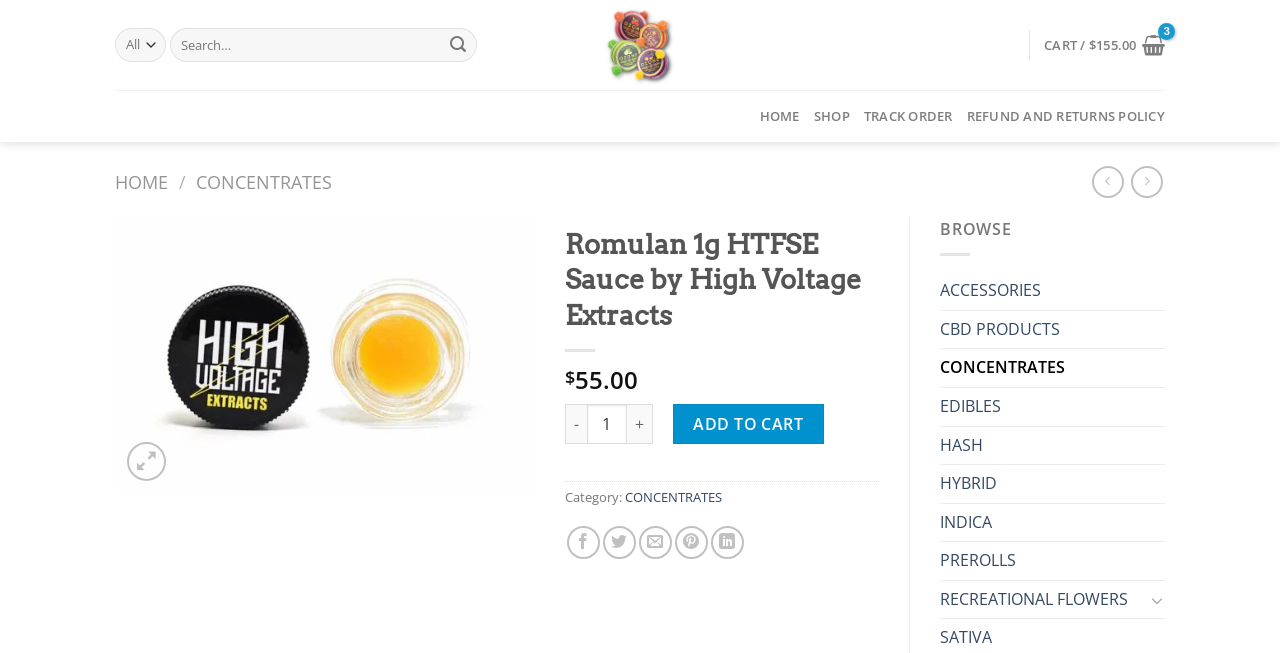Explain the contents of the webpage comprehensively.

This webpage is about a product called Romulan 1g HTFSE Sauce by High Voltage Extracts, which is a recreational cannabis product. At the top of the page, there is a search bar with a submit button, and a cart icon with a price of $155.00. Below the search bar, there are several links to navigate to different sections of the website, including HOME, SHOP, TRACK ORDER, and REFUND AND RETURNS POLICY.

On the left side of the page, there is a menu with links to different categories, including CONCENTRATES, ACCESSORIES, CBD PRODUCTS, EDIBLES, HASH, HYBRID, INDICA, PREROLLS, and RECREATIONAL FLOWERS. There is also a figure with a product image and buttons to navigate through the product images.

In the main content area, there is a heading with the product name, followed by the price of $55.00. Below the price, there is a quantity selector with a minus and plus button, and an ADD TO CART button. There is also a category label with a link to CONCENTRATES.

At the bottom of the page, there are social media sharing links, including Facebook, Twitter, Email, Pinterest, and LinkedIn. There is also a BROWSE button with a dropdown menu containing links to different categories.

Overall, this webpage is a product page for a recreational cannabis product, with features to navigate to different sections of the website, view product images, select quantity, and add to cart.